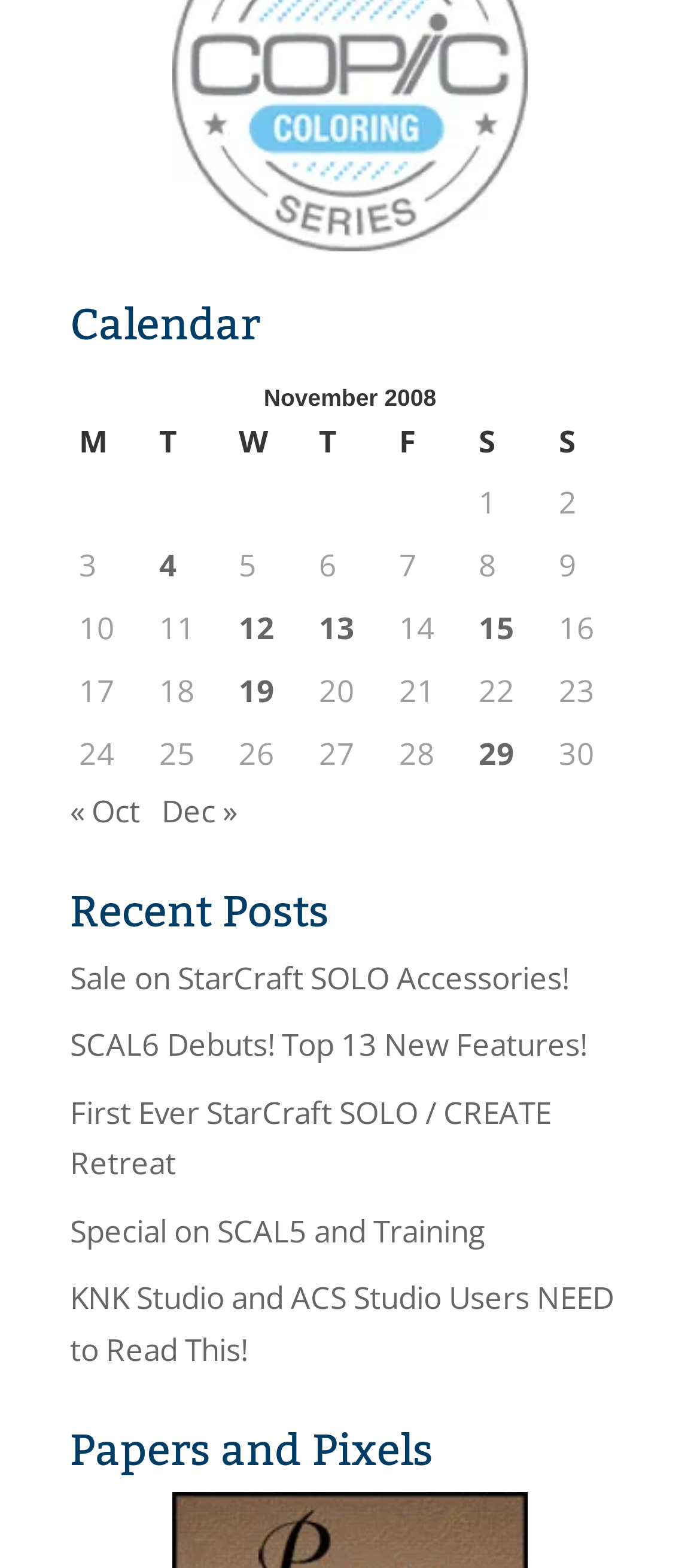Can you find the bounding box coordinates for the element to click on to achieve the instruction: "Read about Sale on StarCraft SOLO Accessories!"?

[0.1, 0.61, 0.813, 0.636]